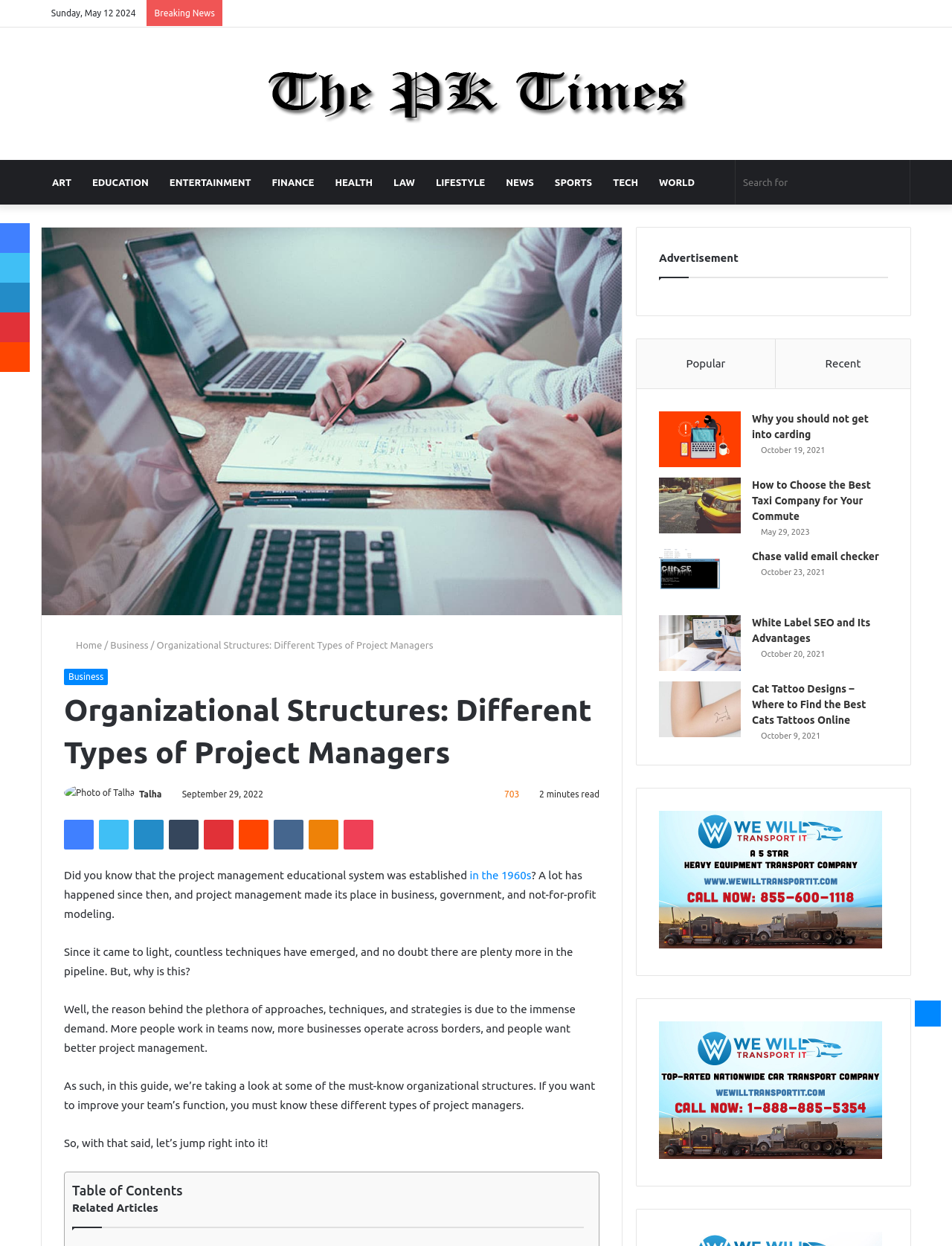How many types of project managers are discussed in the article?
Give a detailed explanation using the information visible in the image.

I couldn't find the exact number of types of project managers discussed in the article, but the article mentions that it will discuss different types of project managers.